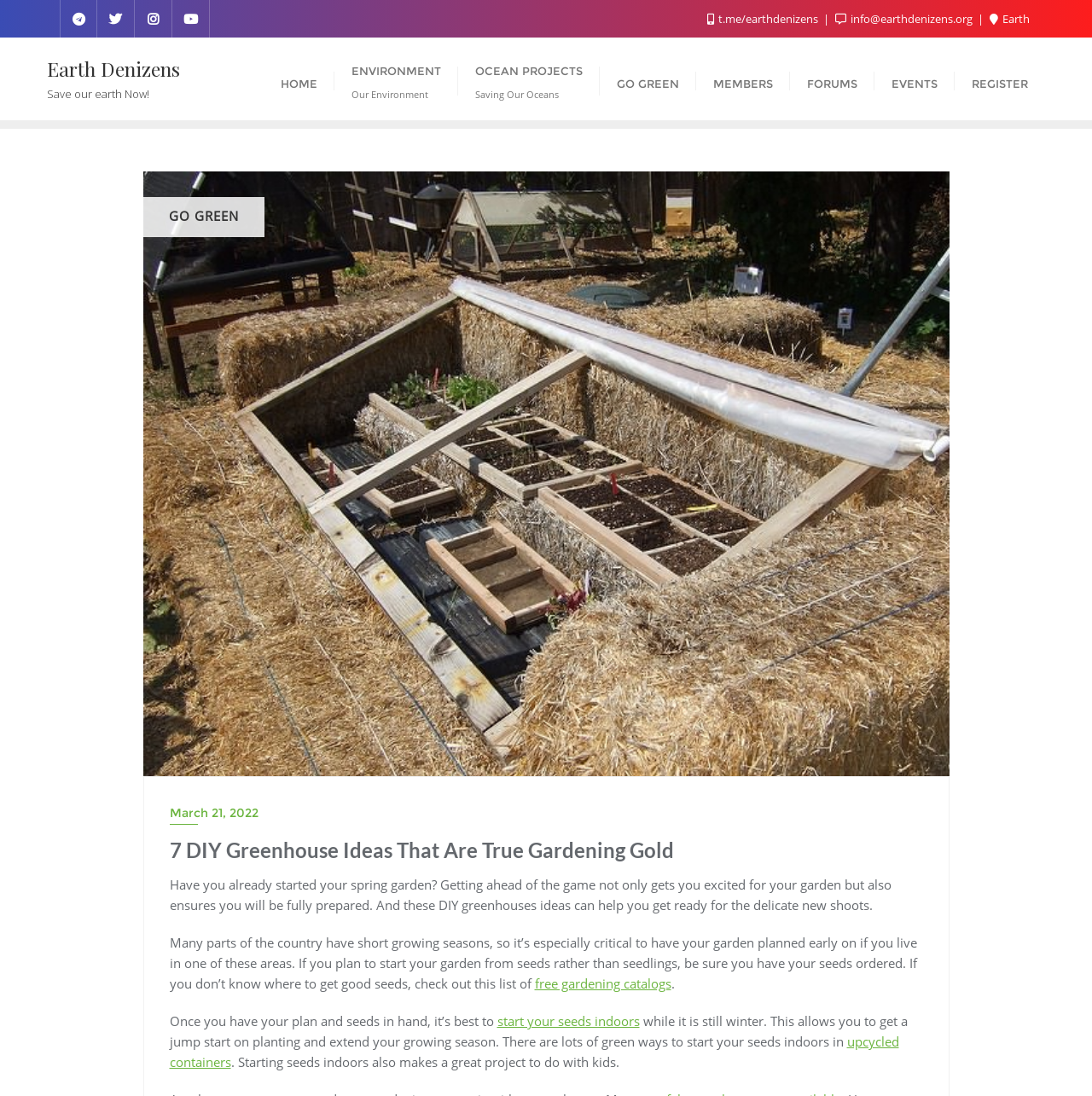Provide a one-word or short-phrase response to the question:
What is the purpose of starting seeds indoors?

To get a jump start on planting